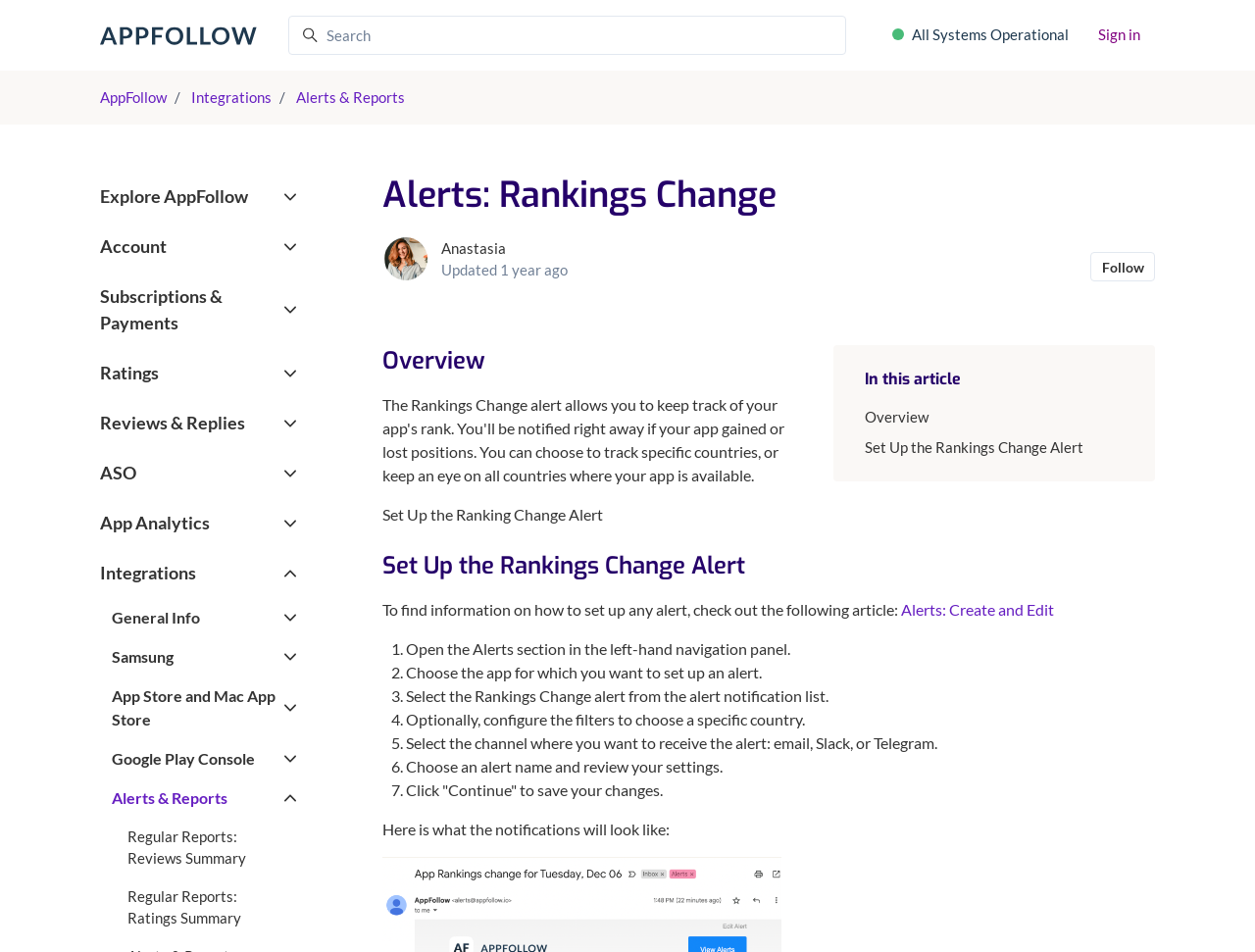Find and indicate the bounding box coordinates of the region you should select to follow the given instruction: "Sign in".

[0.863, 0.017, 0.92, 0.055]